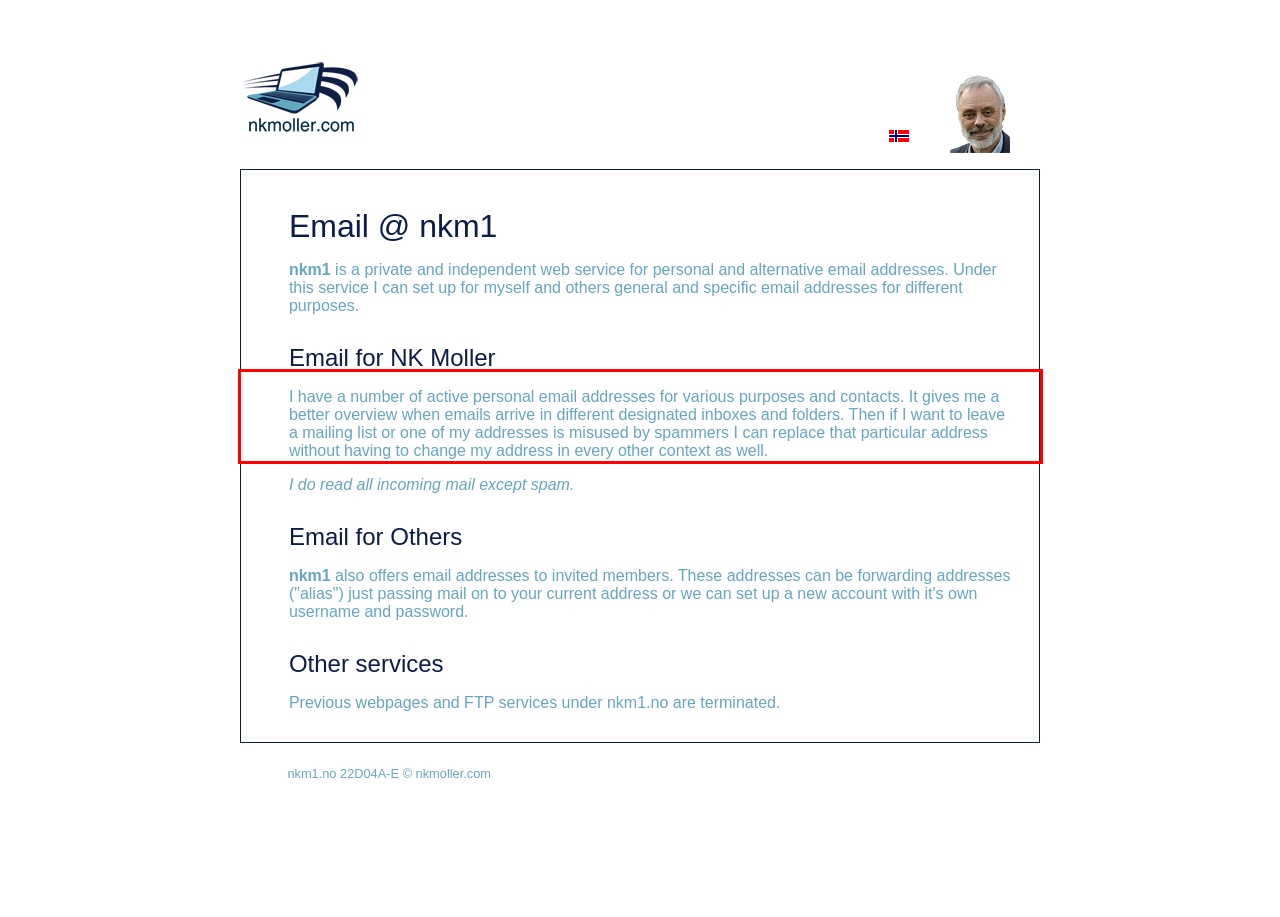With the provided screenshot of a webpage, locate the red bounding box and perform OCR to extract the text content inside it.

I have a number of active personal email addresses for various purposes and contacts. It gives me a better overview when emails arrive in different designated inboxes and folders. Then if I want to leave a mailing list or one of my addresses is misused by spammers I can replace that particular address without having to change my address in every other context as well.